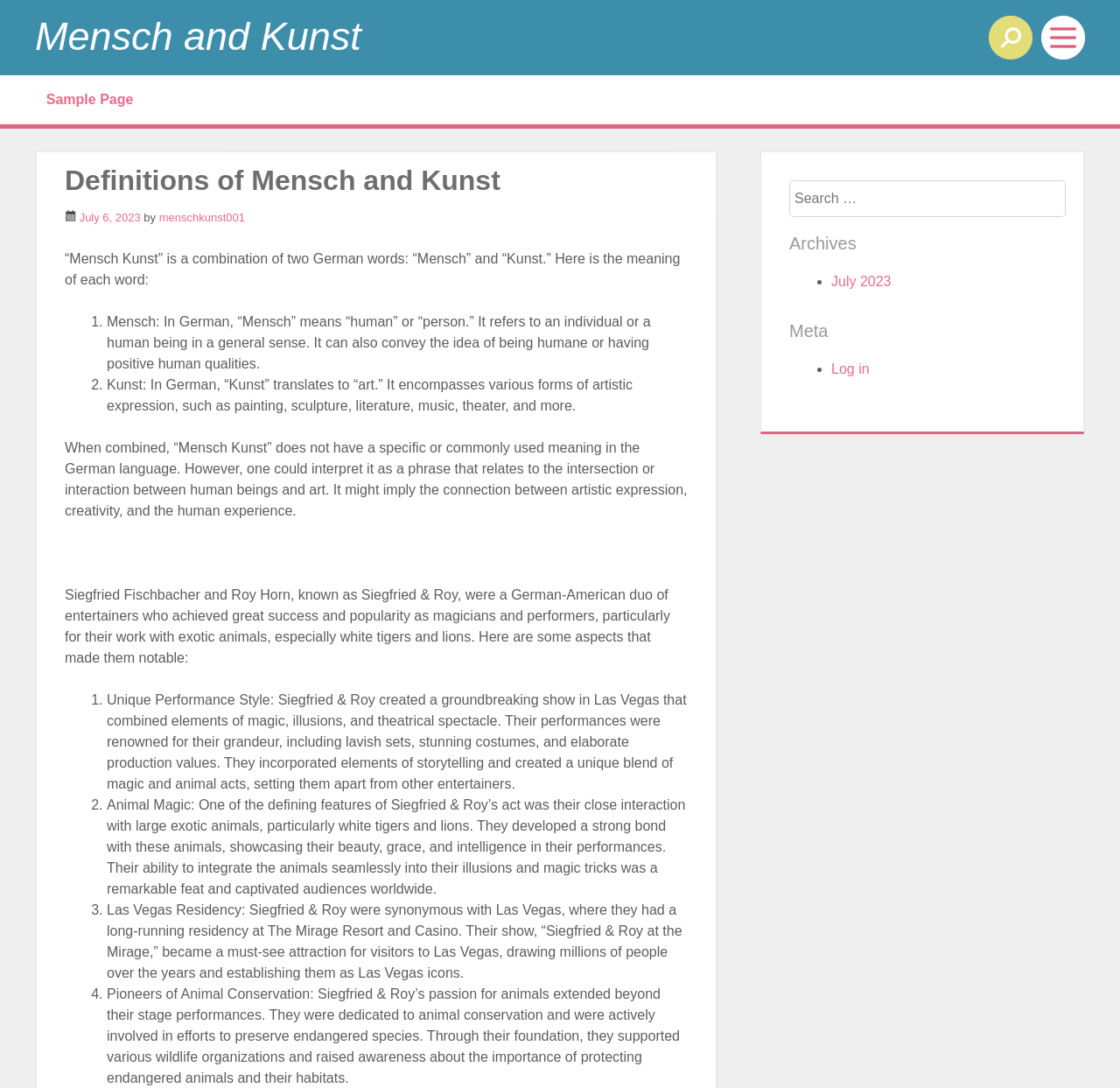For the following element description, predict the bounding box coordinates in the format (top-left x, top-left y, bottom-right x, bottom-right y). All values should be floating point numbers between 0 and 1. Description: Congo

None